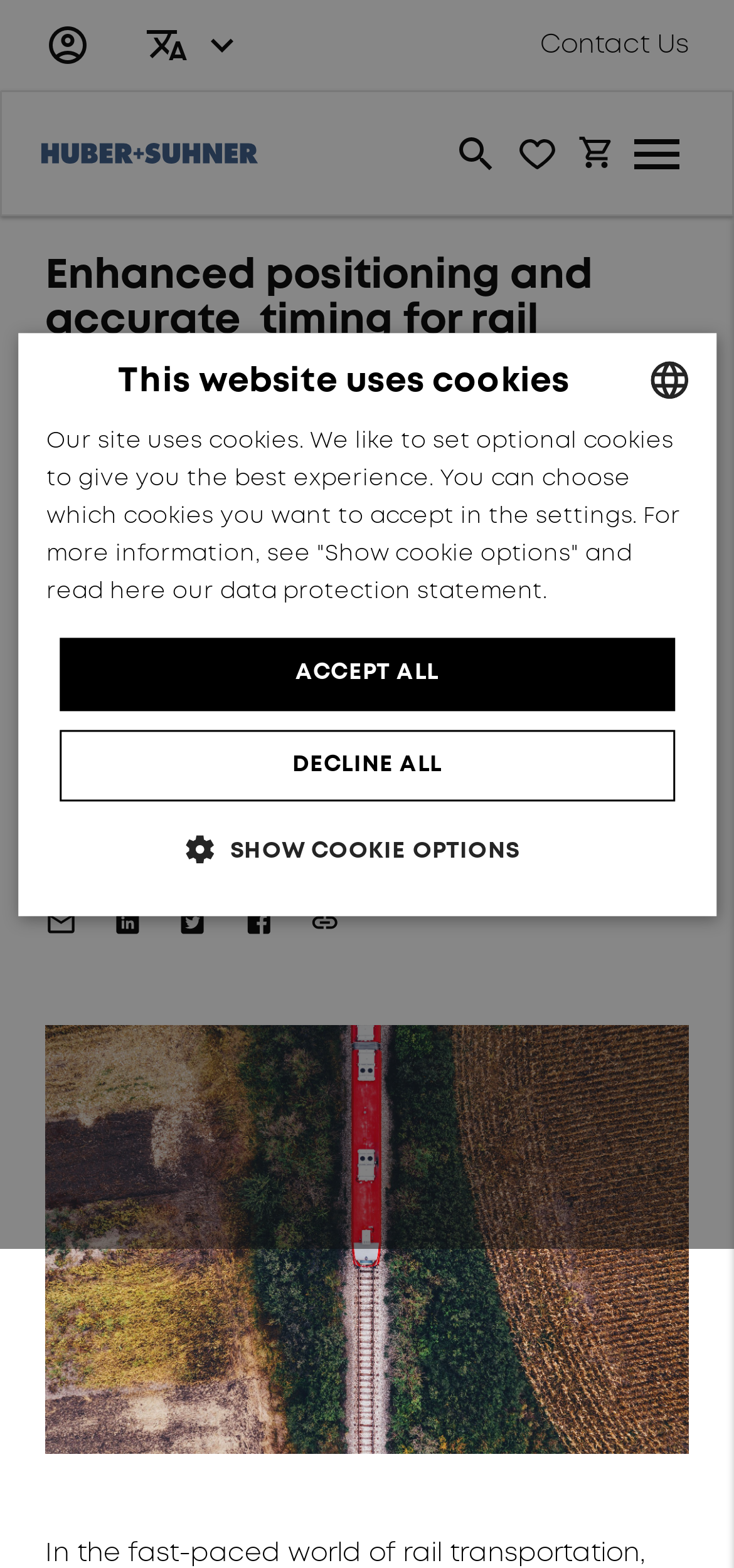Produce an elaborate caption capturing the essence of the webpage.

This webpage is about enhanced positioning and accurate timing for rail operations through GPS and GNSS, provided by HUBER+SUHNER. At the top left corner, there is an account circle icon and a static text '\ue8e2' next to it. On the top right corner, there are several icons, including a search button, a favorite button, a cart button, and a menu close button. 

Below the top icons, there is a heading that describes the main topic of the webpage. Underneath the heading, there are several links to different sections, including 'Products & solutions', 'Radio Frequency', 'Railway', 'Tips and Techniques', and 'Transportation'. 

On the right side of the links, there is a static text showing the date '05.10.2023'. Below the links and the date, there is a separator line that separates the top section from the rest of the content. 

The main content of the webpage starts with a static text 'Written by Antonio Sequiera, Market Manager Railway'. Below the author information, there is a static text 'Share:' followed by several social media icons. 

The main article of the webpage is displayed below the social media icons. The article is accompanied by a large image that takes up most of the bottom section of the webpage. 

At the very bottom of the webpage, there is a cookie notification section. This section includes a static text explaining the use of cookies on the website, followed by several buttons to accept or decline cookies, and a link to the data protection statement.